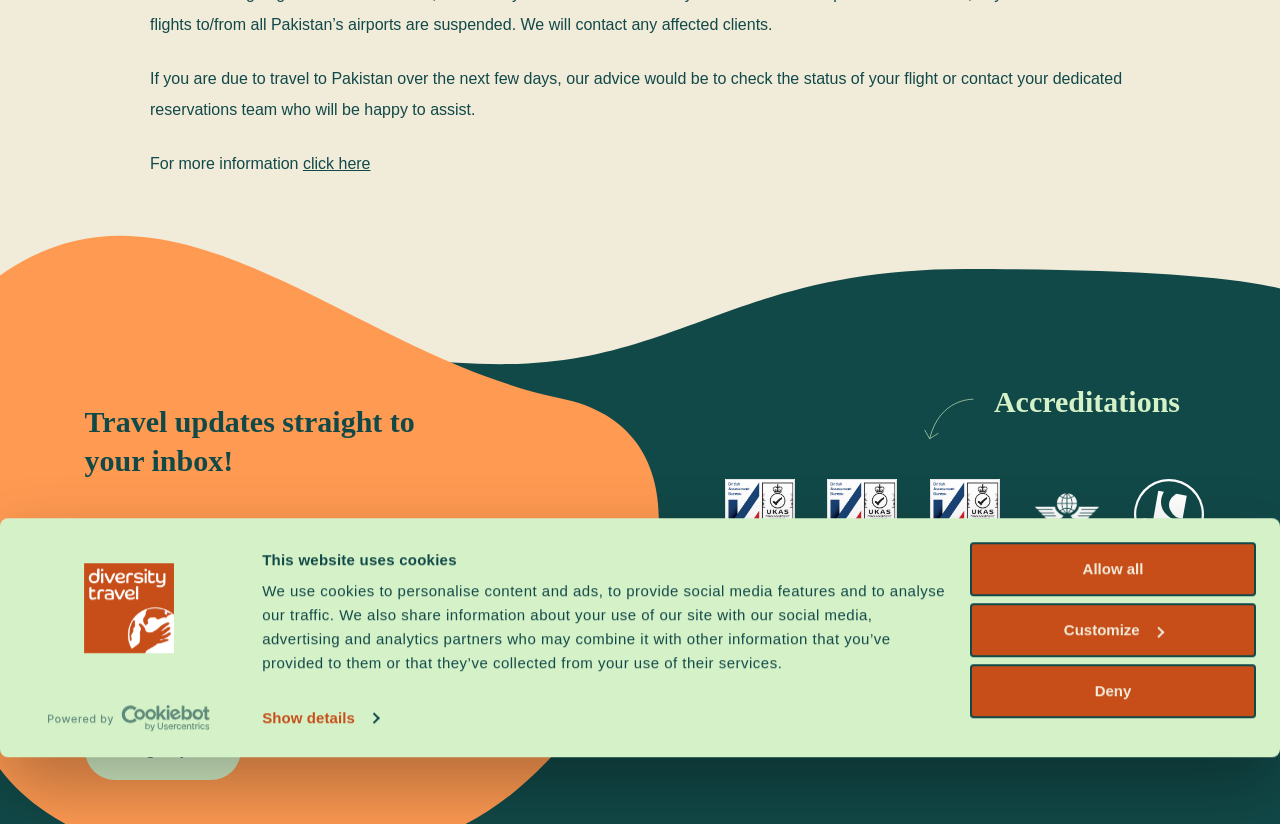For the element described, predict the bounding box coordinates as (top-left x, top-left y, bottom-right x, bottom-right y). All values should be between 0 and 1. Element description: Customize

[0.758, 0.59, 0.981, 0.654]